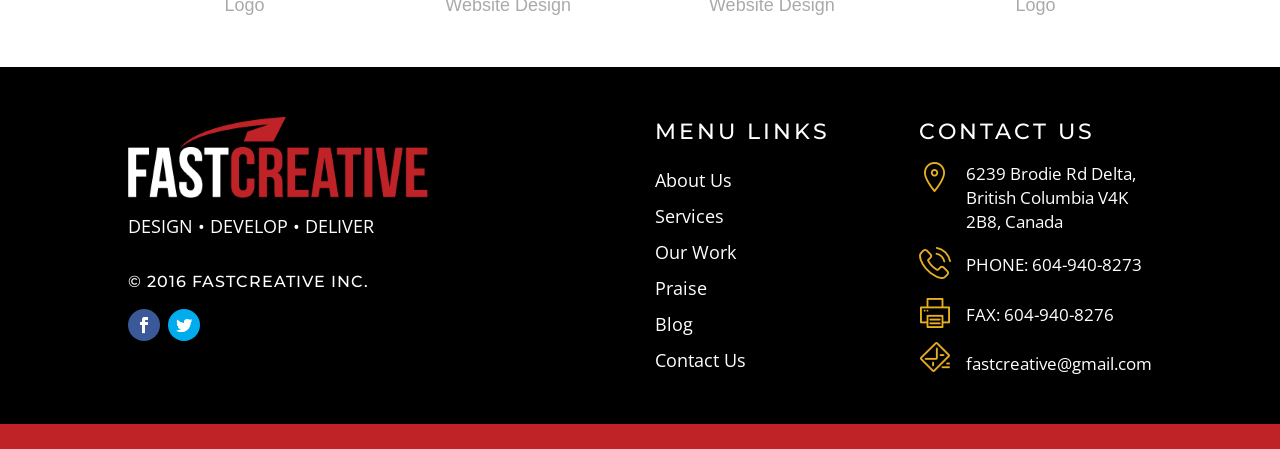Identify the bounding box coordinates of the section to be clicked to complete the task described by the following instruction: "Click on About Us". The coordinates should be four float numbers between 0 and 1, formatted as [left, top, right, bottom].

[0.512, 0.375, 0.572, 0.428]